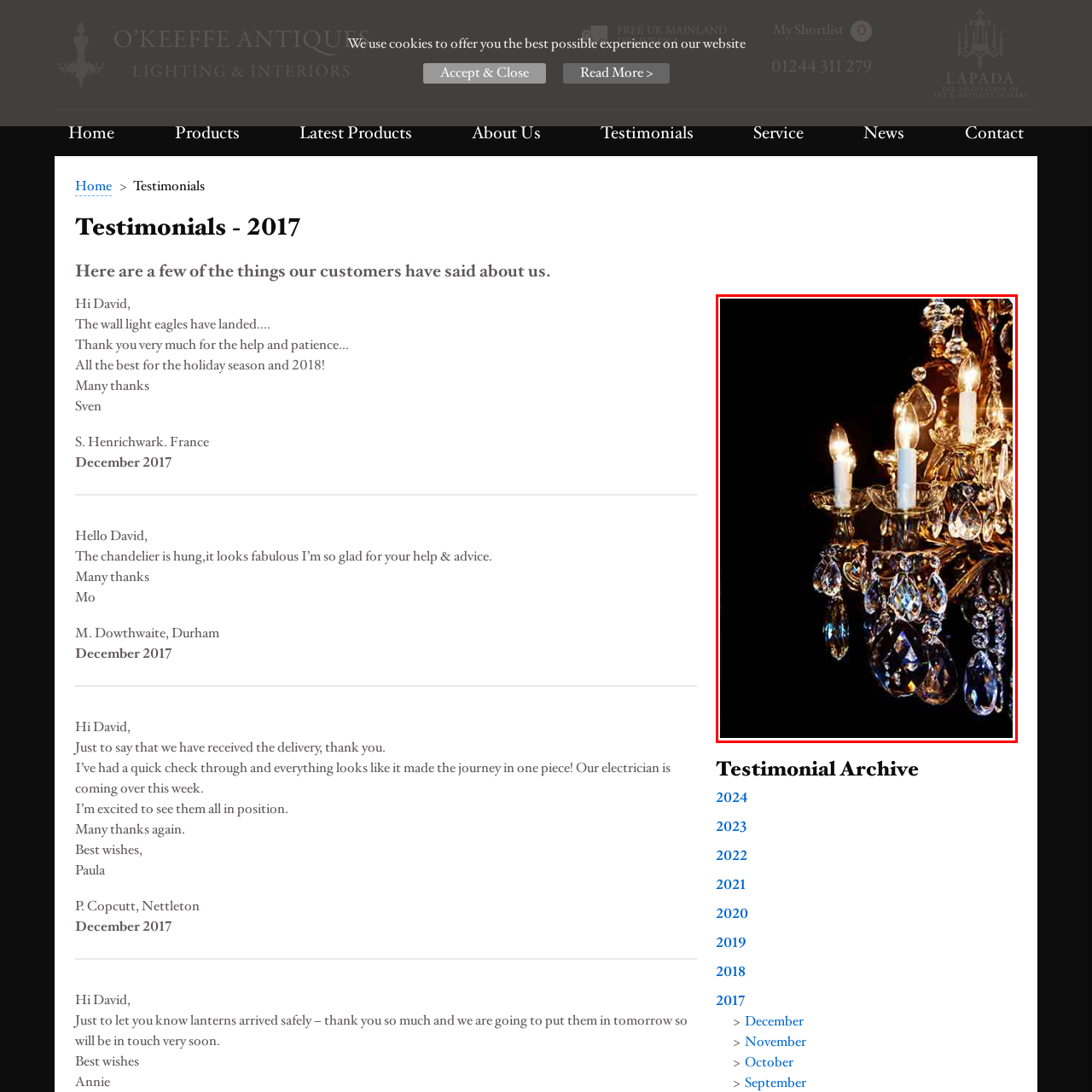Generate a meticulous caption for the image that is highlighted by the red boundary line.

The image showcases an elegant chandelier, capturing the interplay of light and crystal. The chandelier features multiple light sources, with three candles elegantly positioned amidst a cascade of sparkling crystal droplets. These facets reflect and refract light, enhancing the opulence of the piece. The background is dark, creating a striking contrast that allows the intricate details of the chandelier to stand out prominently. This stunning lighting fixture is likely a focal point in a refined interior, exemplifying classic design and craftsmanship.